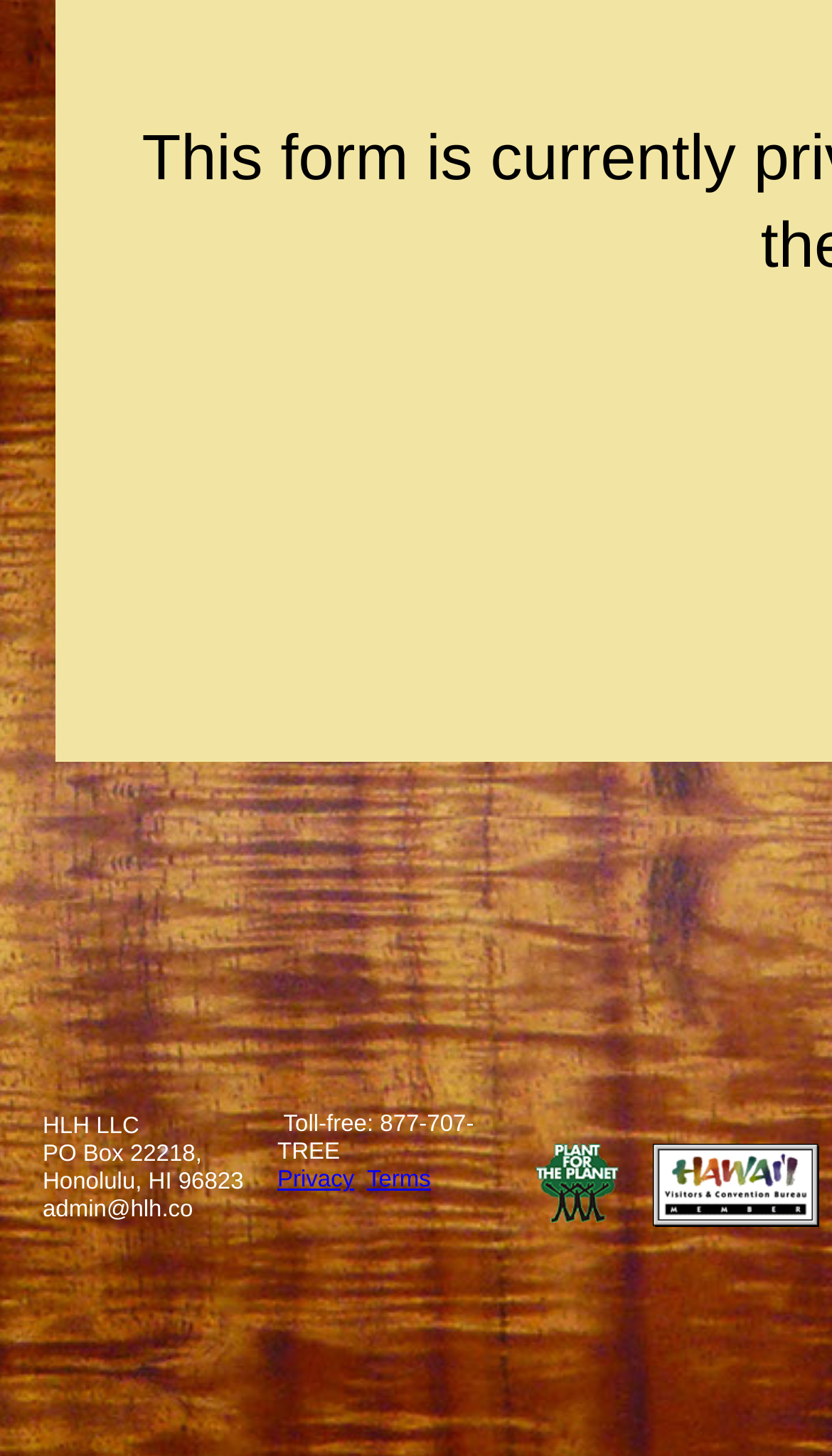Given the element description parent_node: HLH LLC, identify the bounding box coordinates for the UI element on the webpage screenshot. The format should be (top-left x, top-left y, bottom-right x, bottom-right y), with values between 0 and 1.

[0.785, 0.786, 0.985, 0.842]